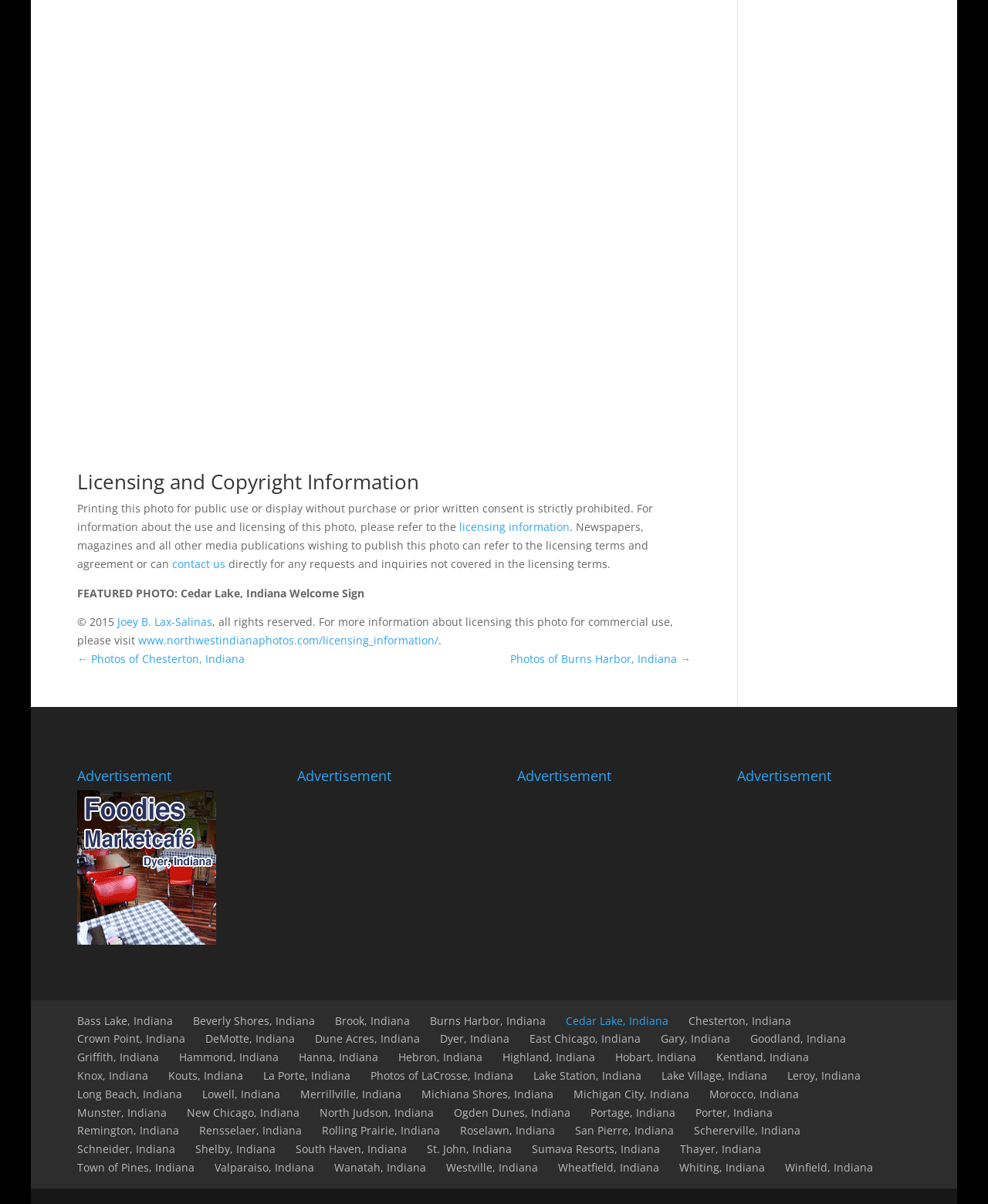What is the featured photo about?
Please answer the question with as much detail and depth as you can.

The featured photo is described in the text 'FEATURED PHOTO: Cedar Lake, Indiana Welcome Sign' which is located at the top of the webpage, indicating that the photo is about Cedar Lake, Indiana Welcome Sign.